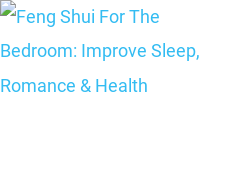Describe every important feature and element in the image comprehensively.

The image is associated with the article titled "Feng Shui For The Bedroom: Improve Sleep, Romance & Health." This article explores the principles of Feng Shui as applied specifically to bedroom spaces, aiming to enhance well-being, romantic relationships, and overall health through optimal environmental arrangements. Accompanying the title is a brief tagline indicating the focus of the article on improving sleep quality, romantic connections, and health benefits, suggesting practical tips and insights for readers interested in applying Feng Shui techniques in their own bedrooms.